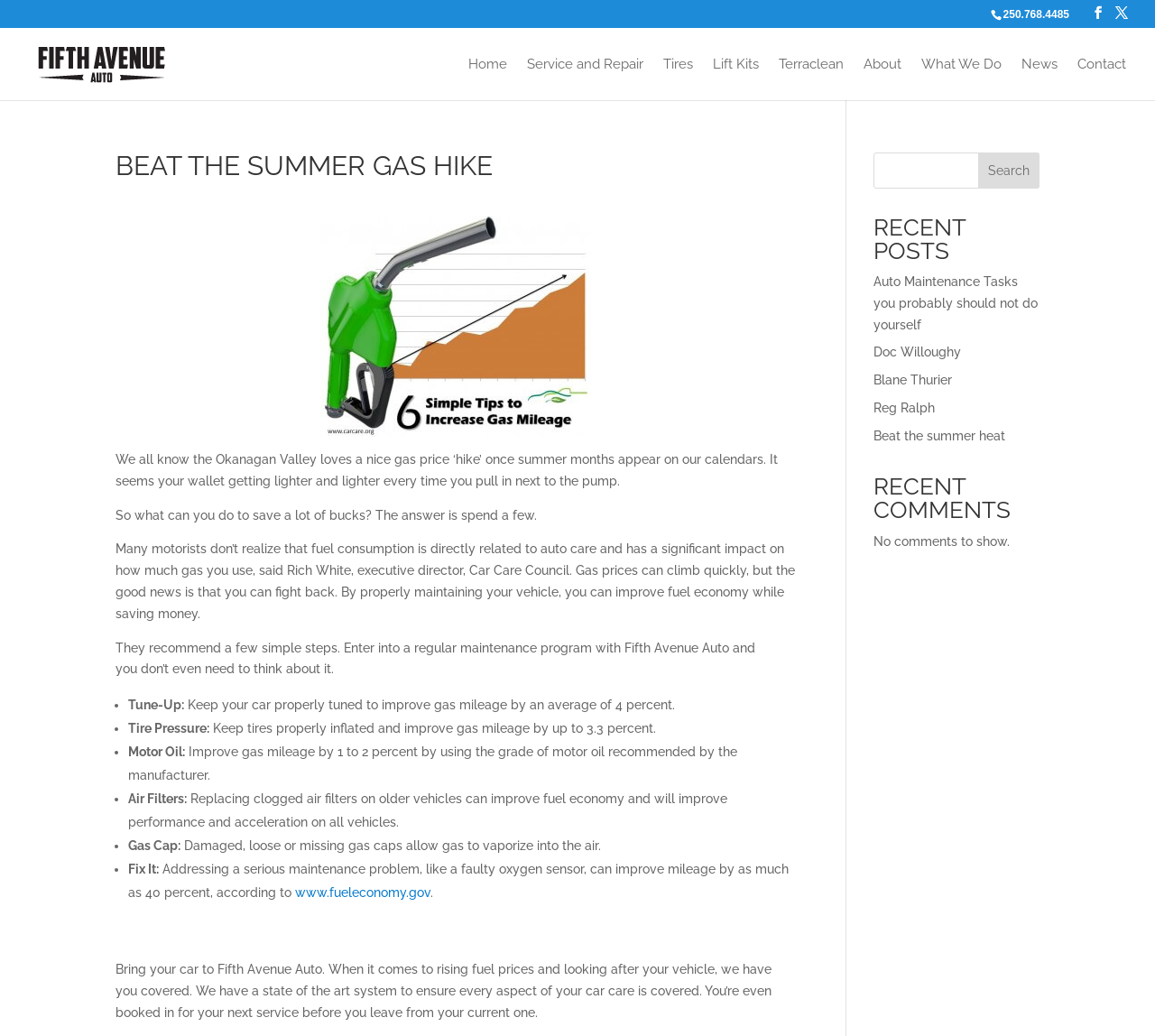Identify the bounding box coordinates of the area that should be clicked in order to complete the given instruction: "Search for something". The bounding box coordinates should be four float numbers between 0 and 1, i.e., [left, top, right, bottom].

[0.756, 0.147, 0.9, 0.182]